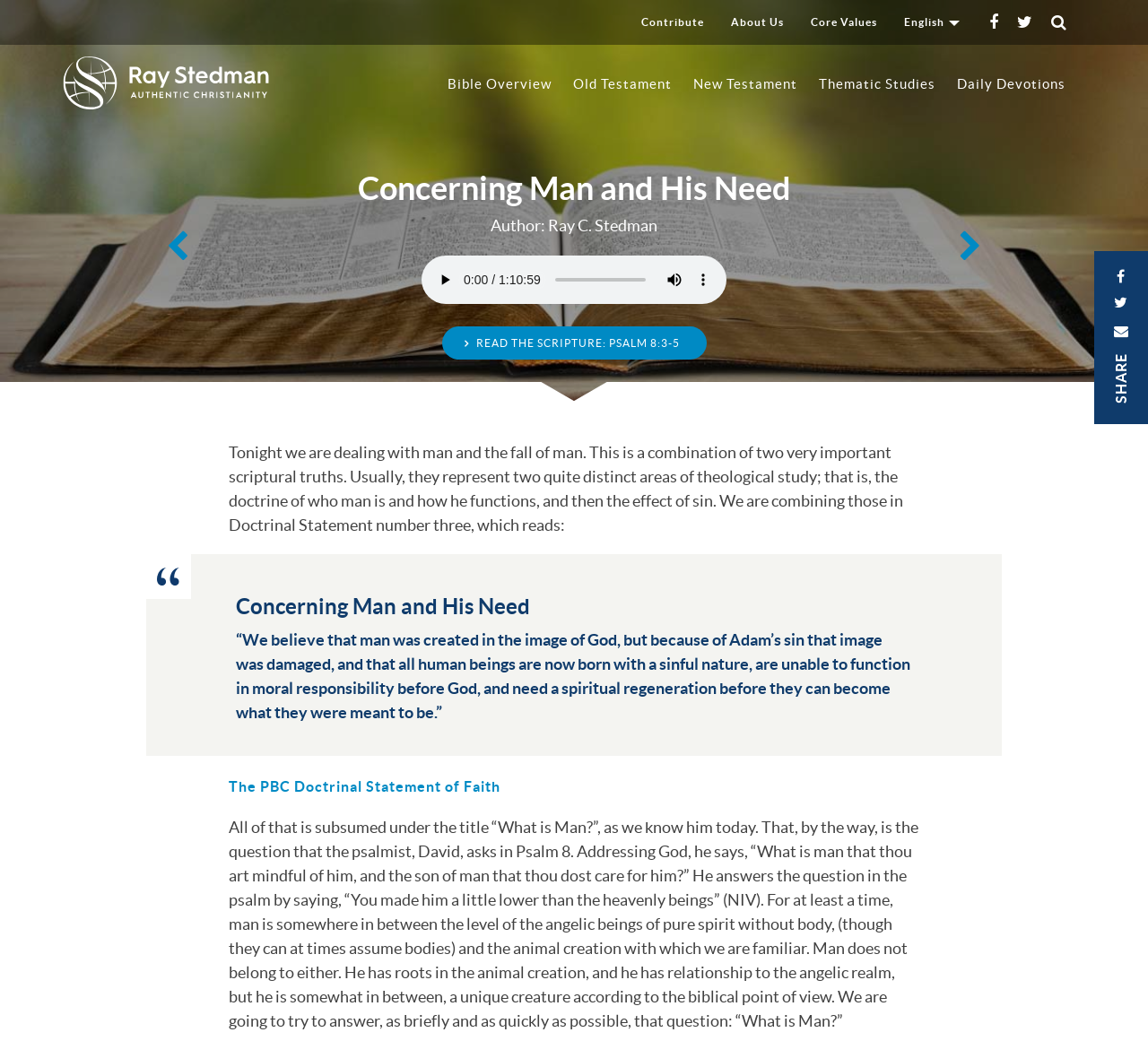Generate the text content of the main headline of the webpage.

Concerning Man and His Need